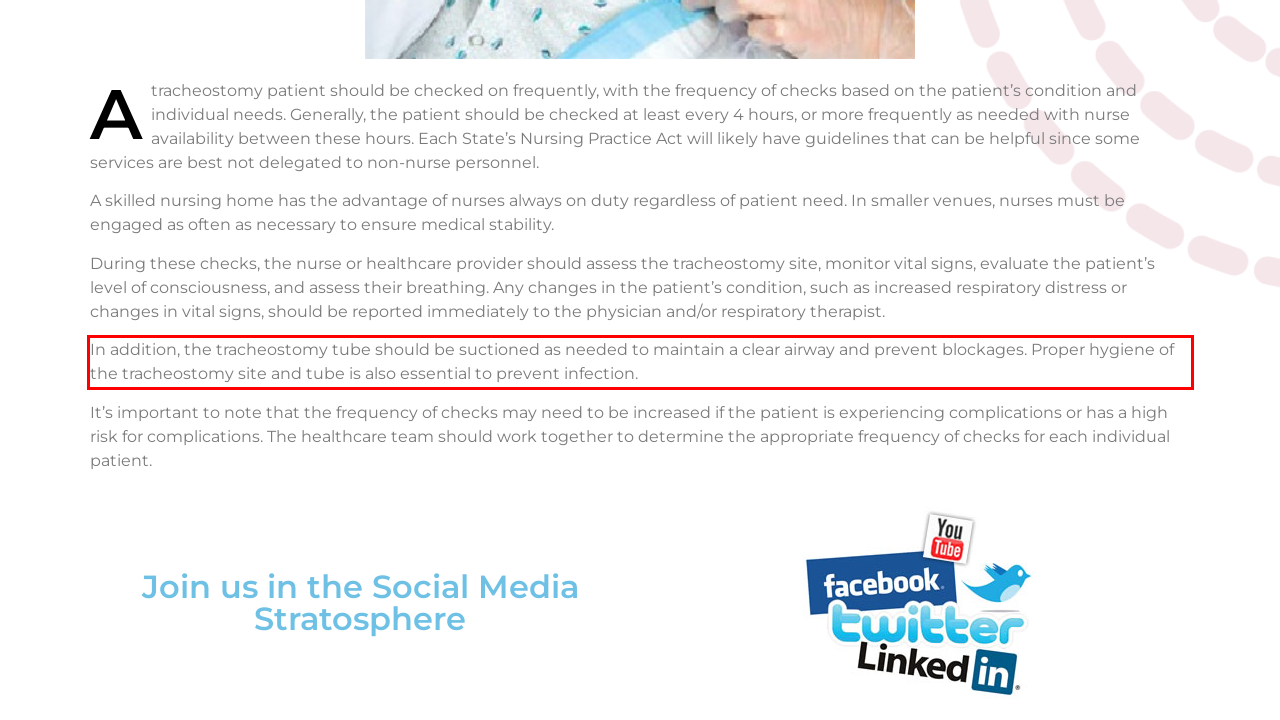Analyze the red bounding box in the provided webpage screenshot and generate the text content contained within.

In addition, the tracheostomy tube should be suctioned as needed to maintain a clear airway and prevent blockages. Proper hygiene of the tracheostomy site and tube is also essential to prevent infection.